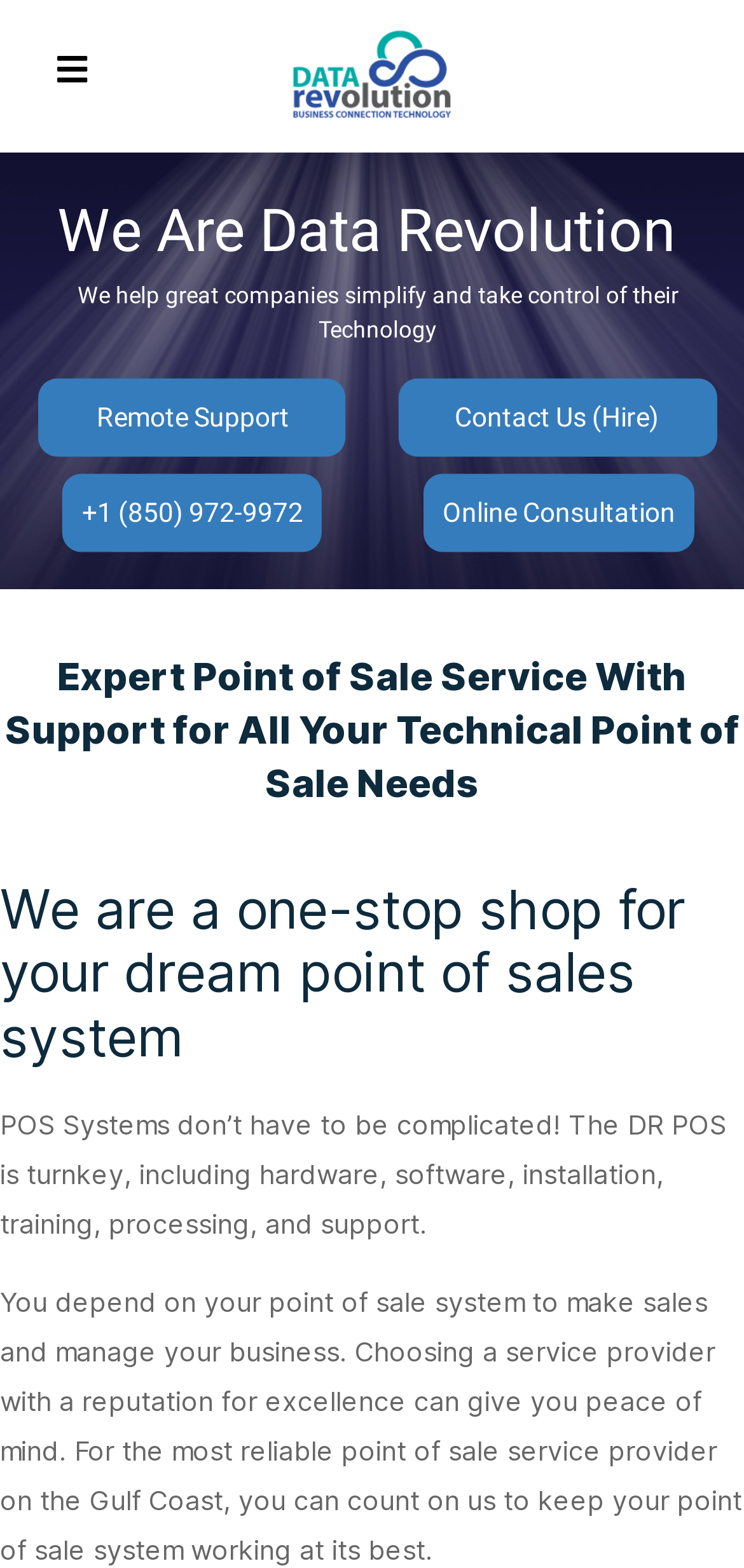What is the phone number displayed on the webpage?
Based on the image, respond with a single word or phrase.

+1 (850) 972-9972